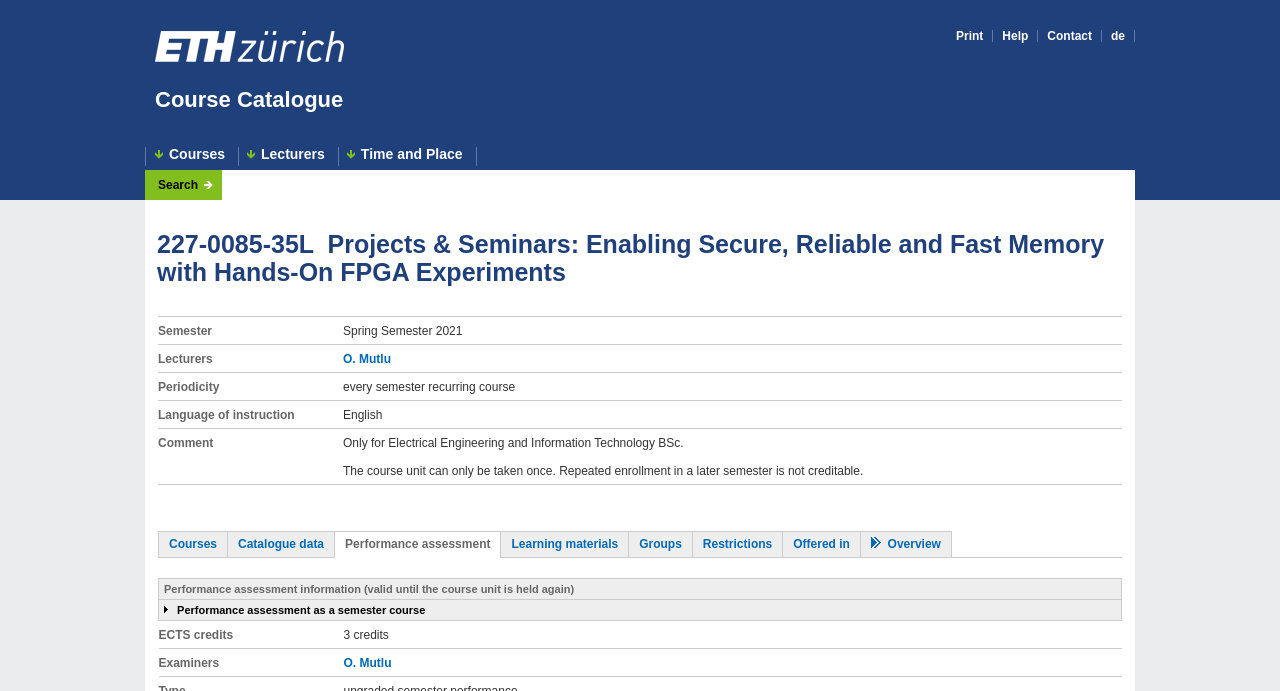Answer the question briefly using a single word or phrase: 
What is the language of instruction for the course?

English